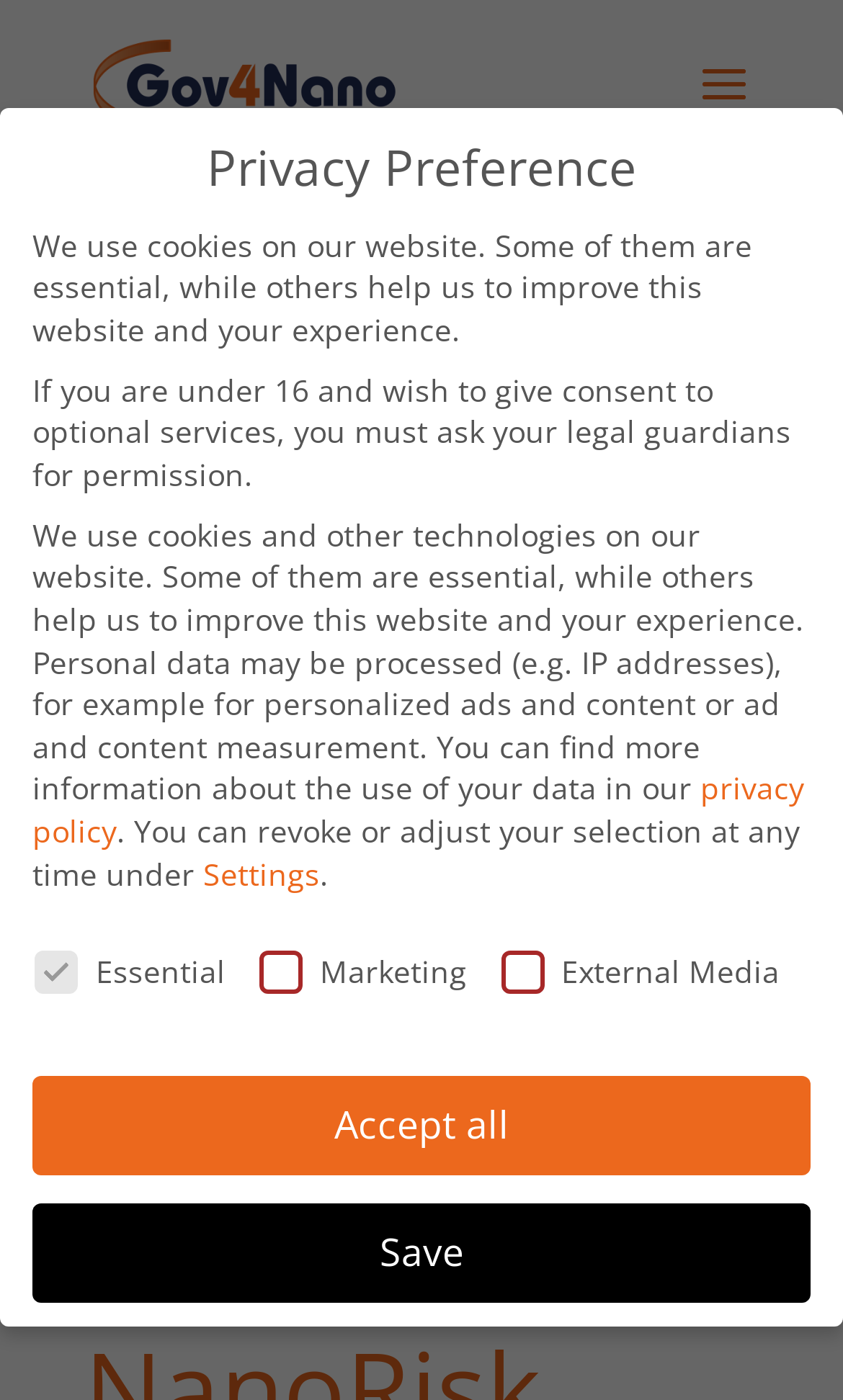Locate the bounding box coordinates of the area where you should click to accomplish the instruction: "go to home page".

[0.1, 0.754, 0.2, 0.784]